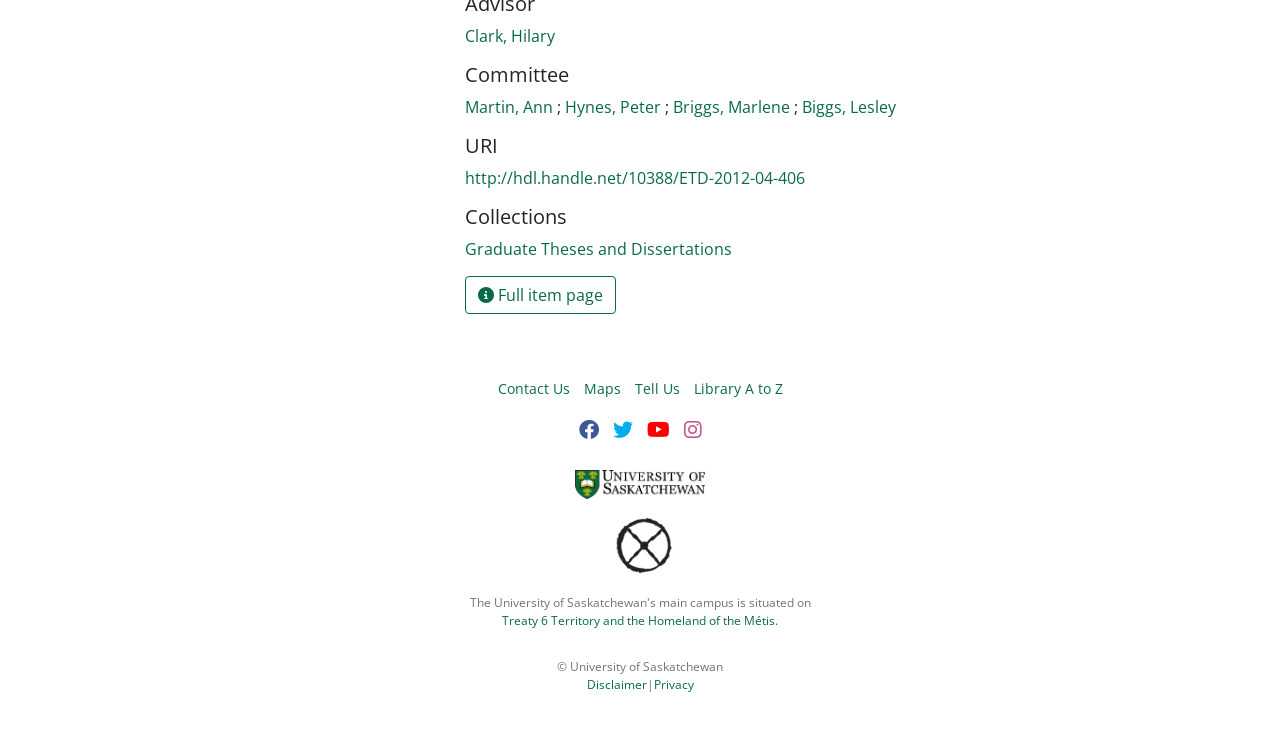What is the name of the university?
Use the screenshot to answer the question with a single word or phrase.

University of Saskatchewan